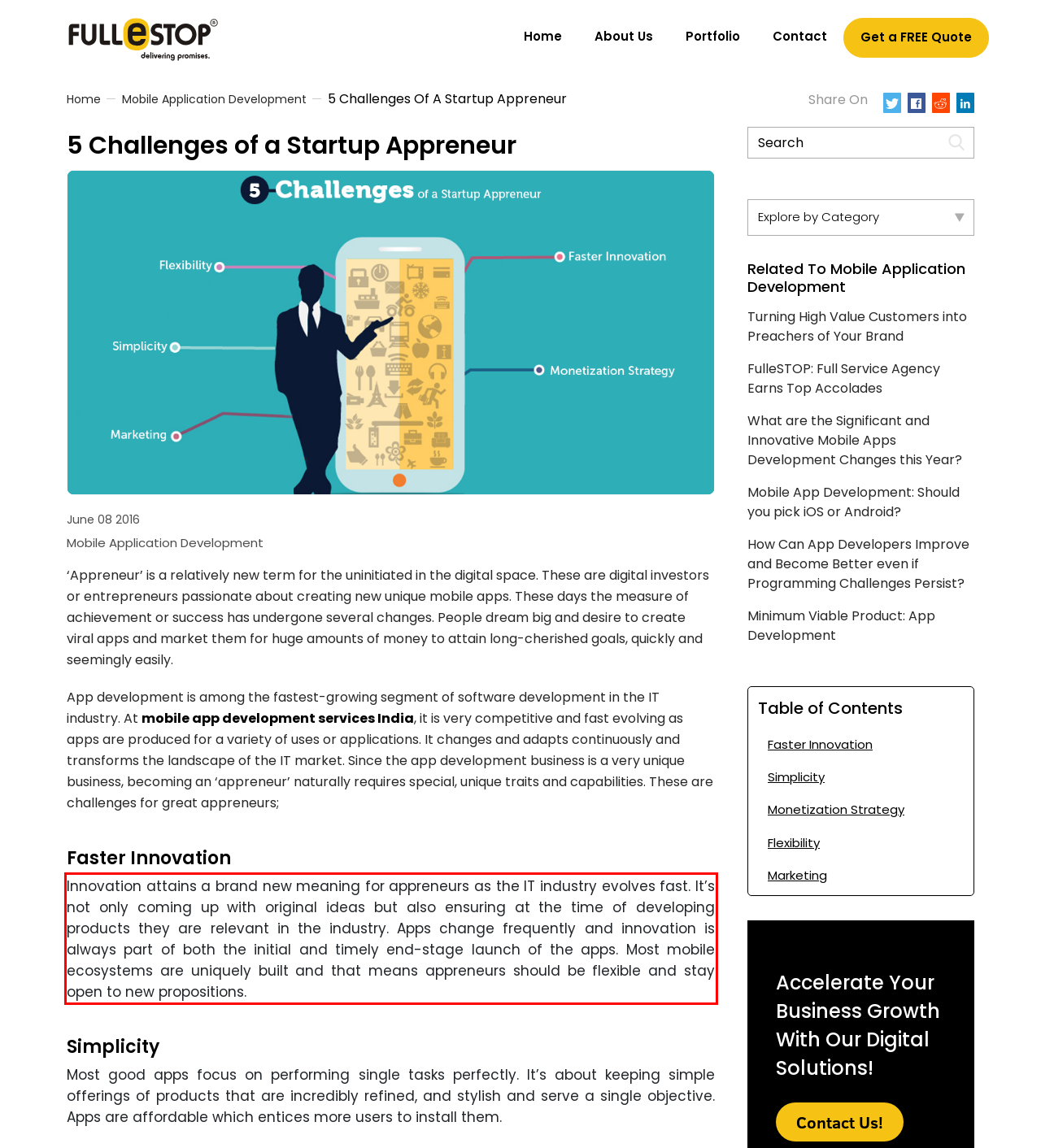Examine the screenshot of the webpage, locate the red bounding box, and perform OCR to extract the text contained within it.

Innovation attains a brand new meaning for appreneurs as the IT industry evolves fast. It’s not only coming up with original ideas but also ensuring at the time of developing products they are relevant in the industry. Apps change frequently and innovation is always part of both the initial and timely end-stage launch of the apps. Most mobile ecosystems are uniquely built and that means appreneurs should be flexible and stay open to new propositions.